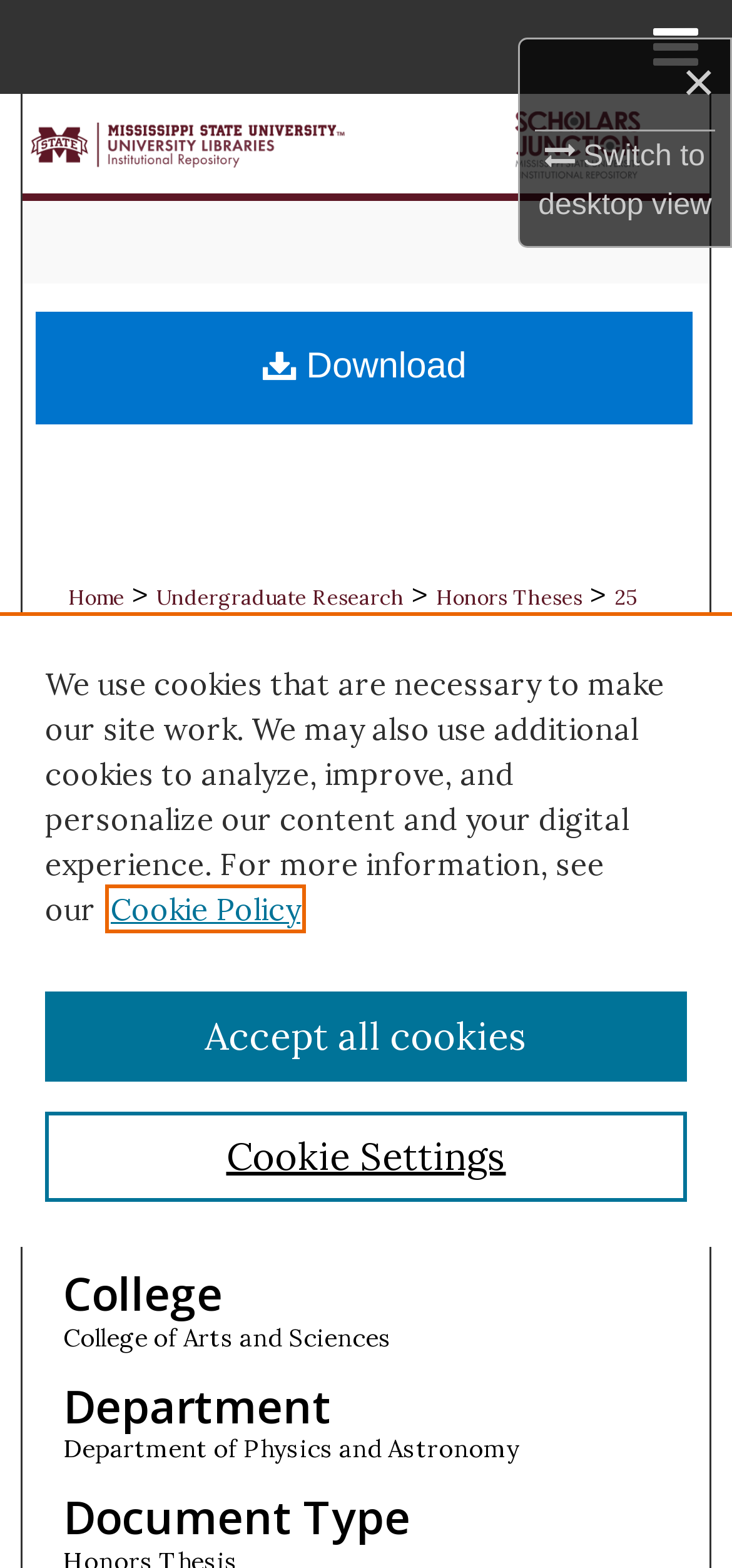Predict the bounding box coordinates of the area that should be clicked to accomplish the following instruction: "Go to Home". The bounding box coordinates should consist of four float numbers between 0 and 1, i.e., [left, top, right, bottom].

[0.0, 0.0, 1.0, 0.06]